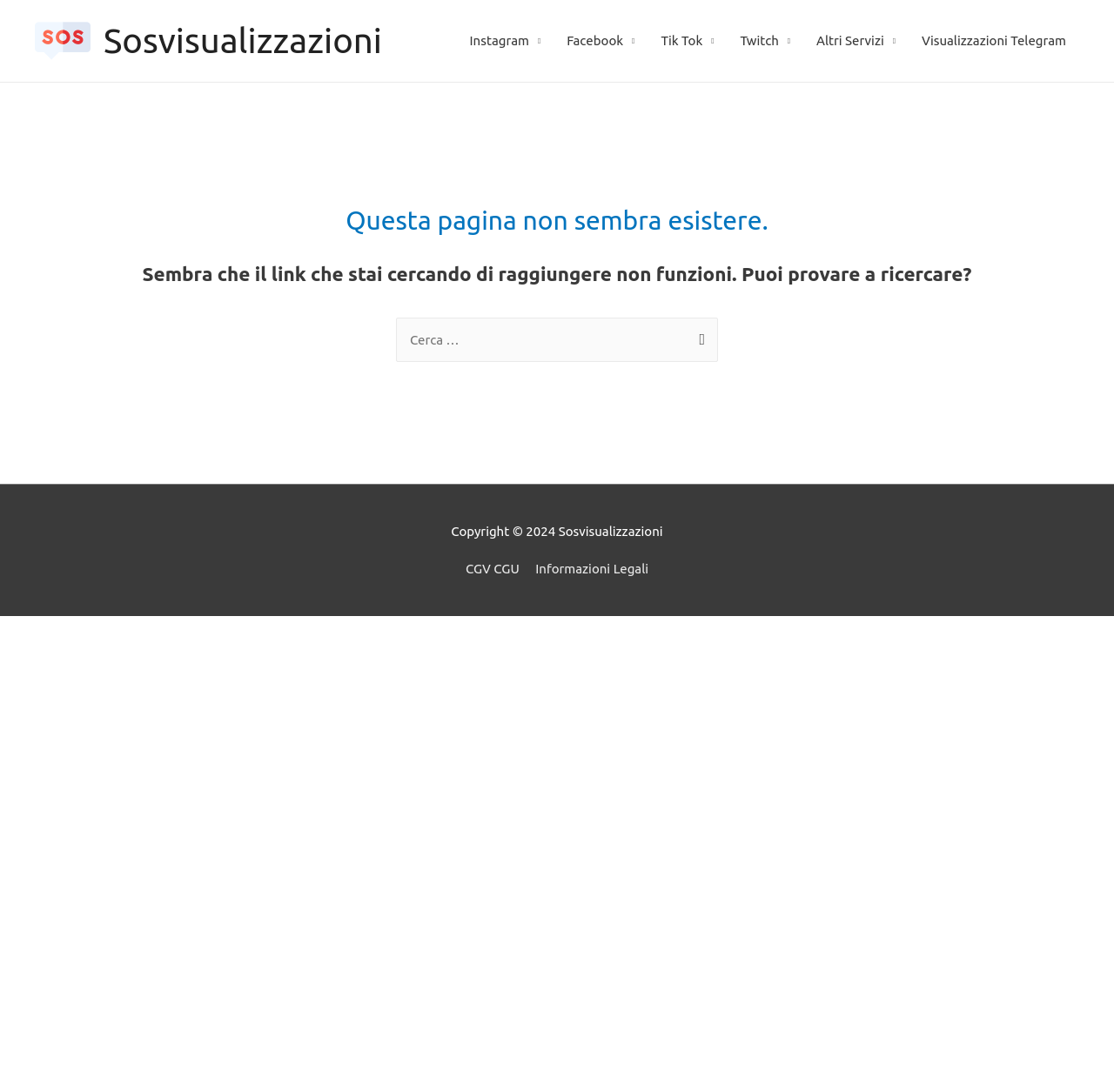Please determine the bounding box coordinates of the element to click on in order to accomplish the following task: "Search using the searchbox". Ensure the coordinates are four float numbers ranging from 0 to 1, i.e., [left, top, right, bottom].

[0.355, 0.291, 0.645, 0.332]